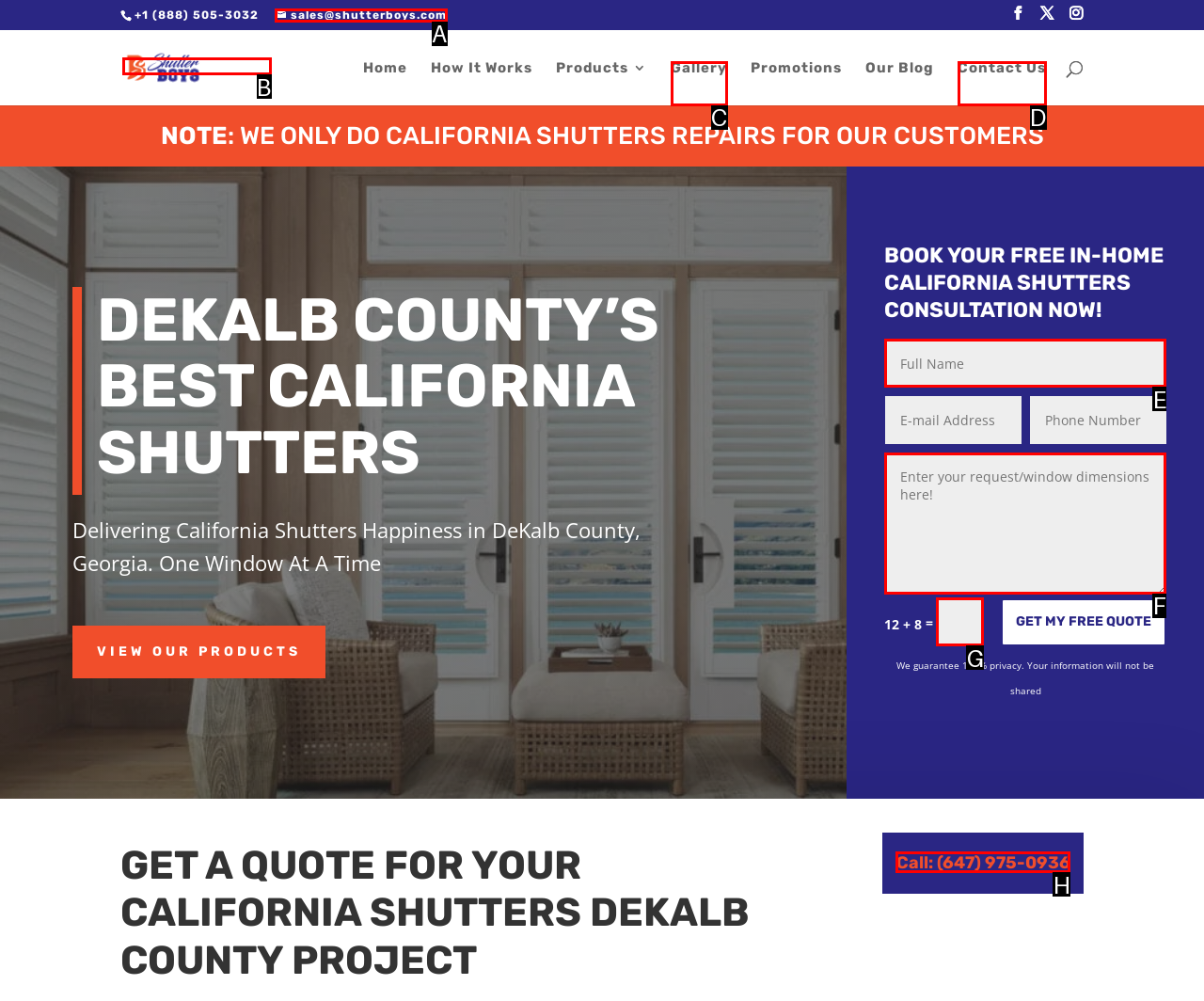To complete the task: Share your thoughts about the Research Communities, which option should I click? Answer with the appropriate letter from the provided choices.

None